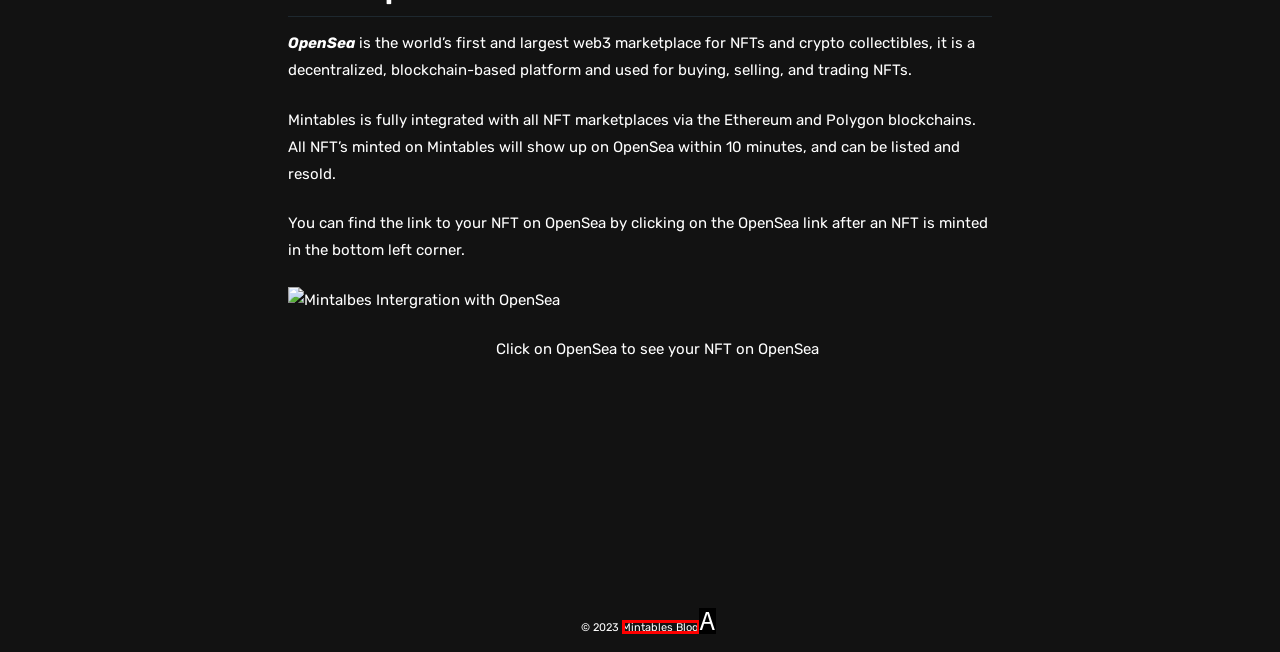Tell me which one HTML element best matches the description: Mintables Blog
Answer with the option's letter from the given choices directly.

A